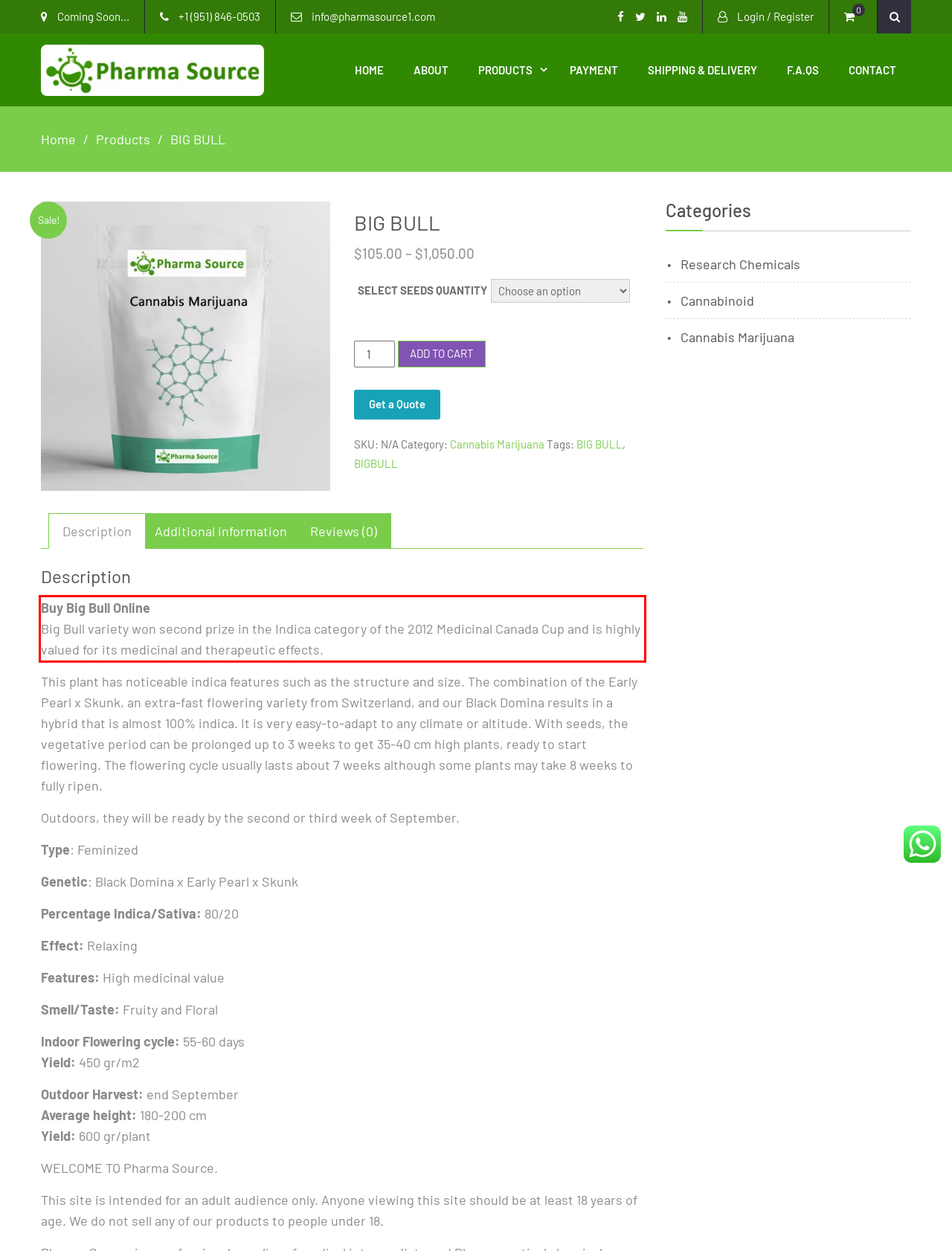Observe the screenshot of the webpage that includes a red rectangle bounding box. Conduct OCR on the content inside this red bounding box and generate the text.

Buy Big Bull Online Big Bull variety won second prize in the Indica category of the 2012 Medicinal Canada Cup and is highly valued for its medicinal and therapeutic effects.